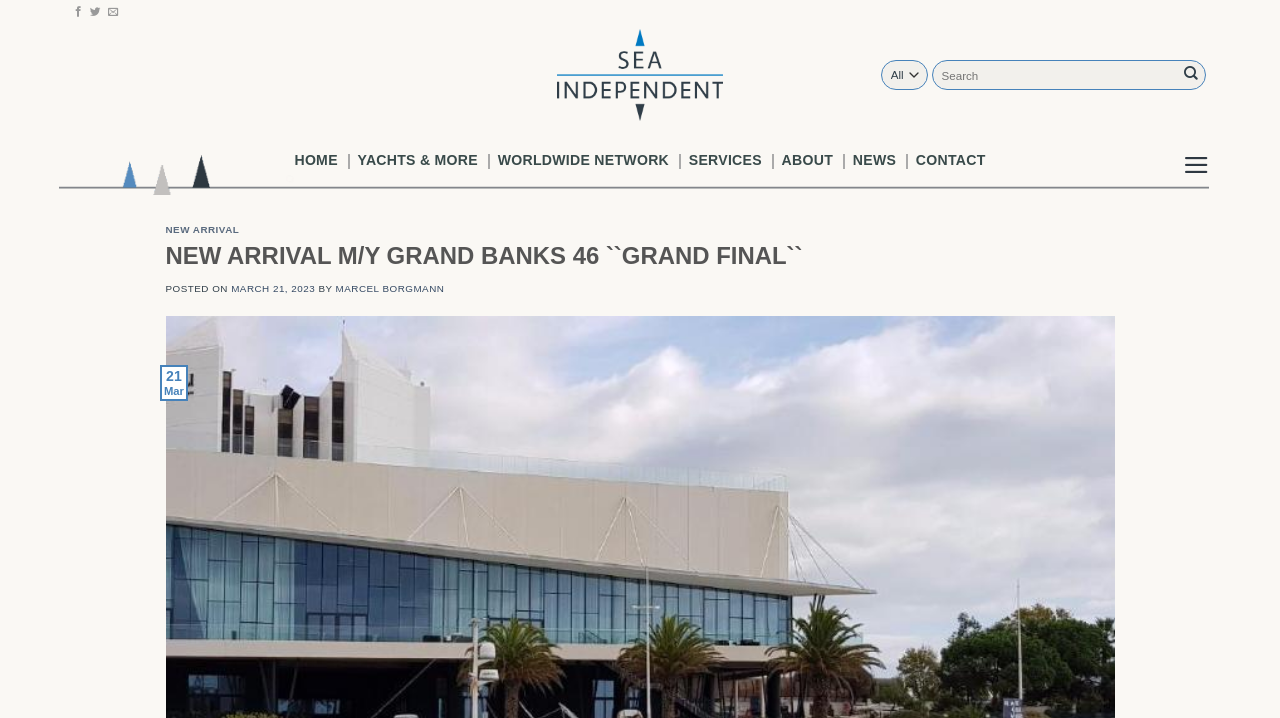Locate the bounding box coordinates of the segment that needs to be clicked to meet this instruction: "Search for yachts".

[0.728, 0.084, 0.943, 0.125]